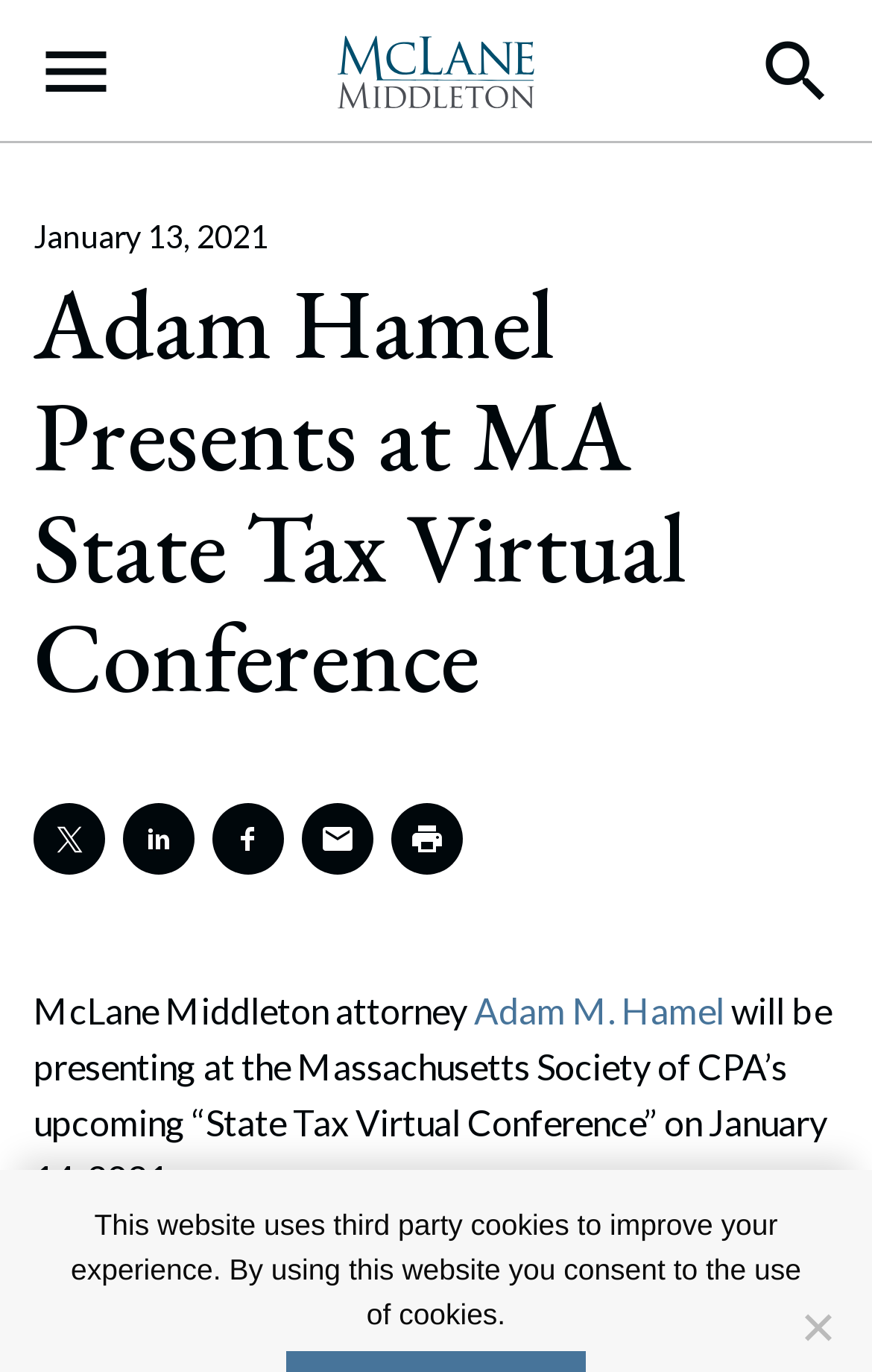Can you find and provide the main heading text of this webpage?

Adam Hamel Presents at MA State Tax Virtual Conference